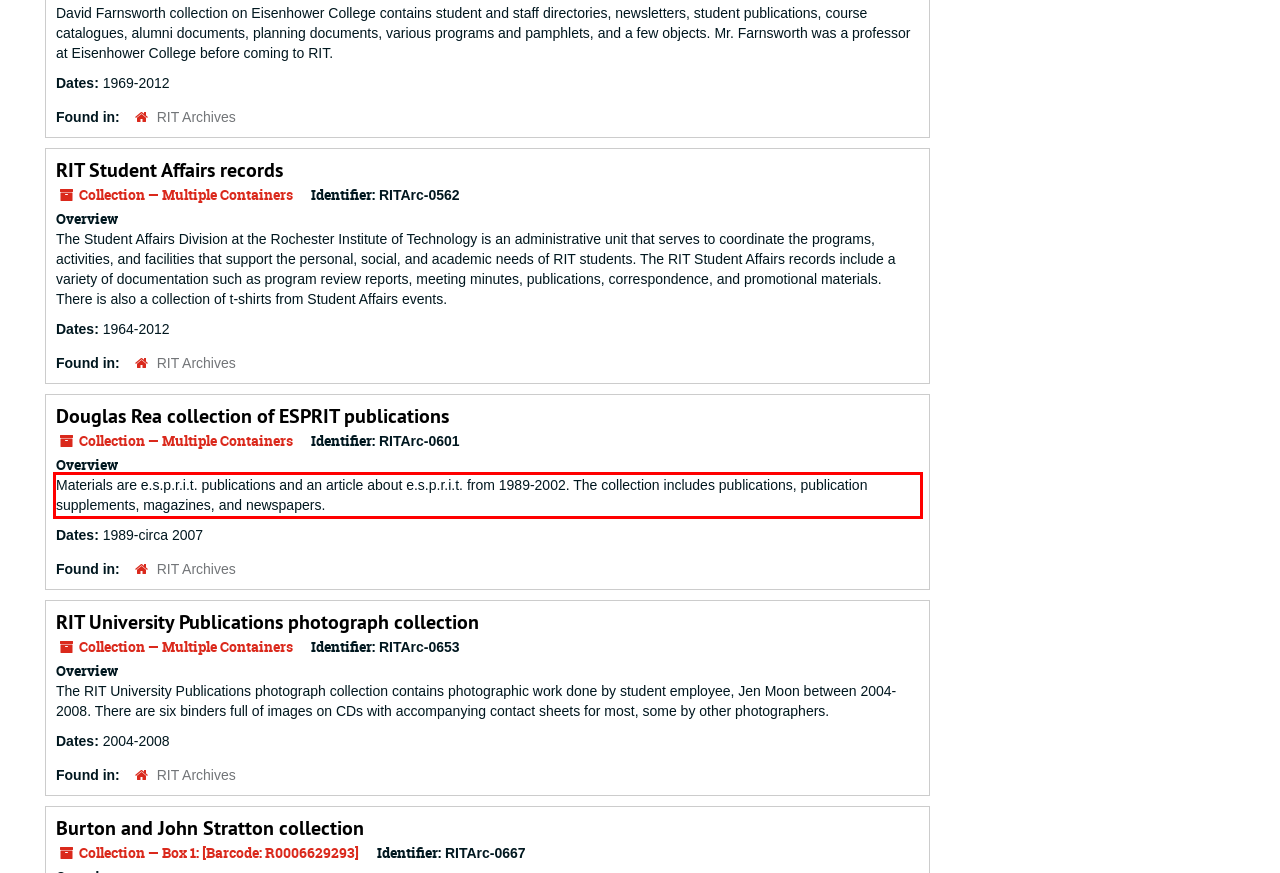Using the provided screenshot of a webpage, recognize and generate the text found within the red rectangle bounding box.

Materials are e.s.p.r.i.t. publications and an article about e.s.p.r.i.t. from 1989-2002. The collection includes publications, publication supplements, magazines, and newspapers.